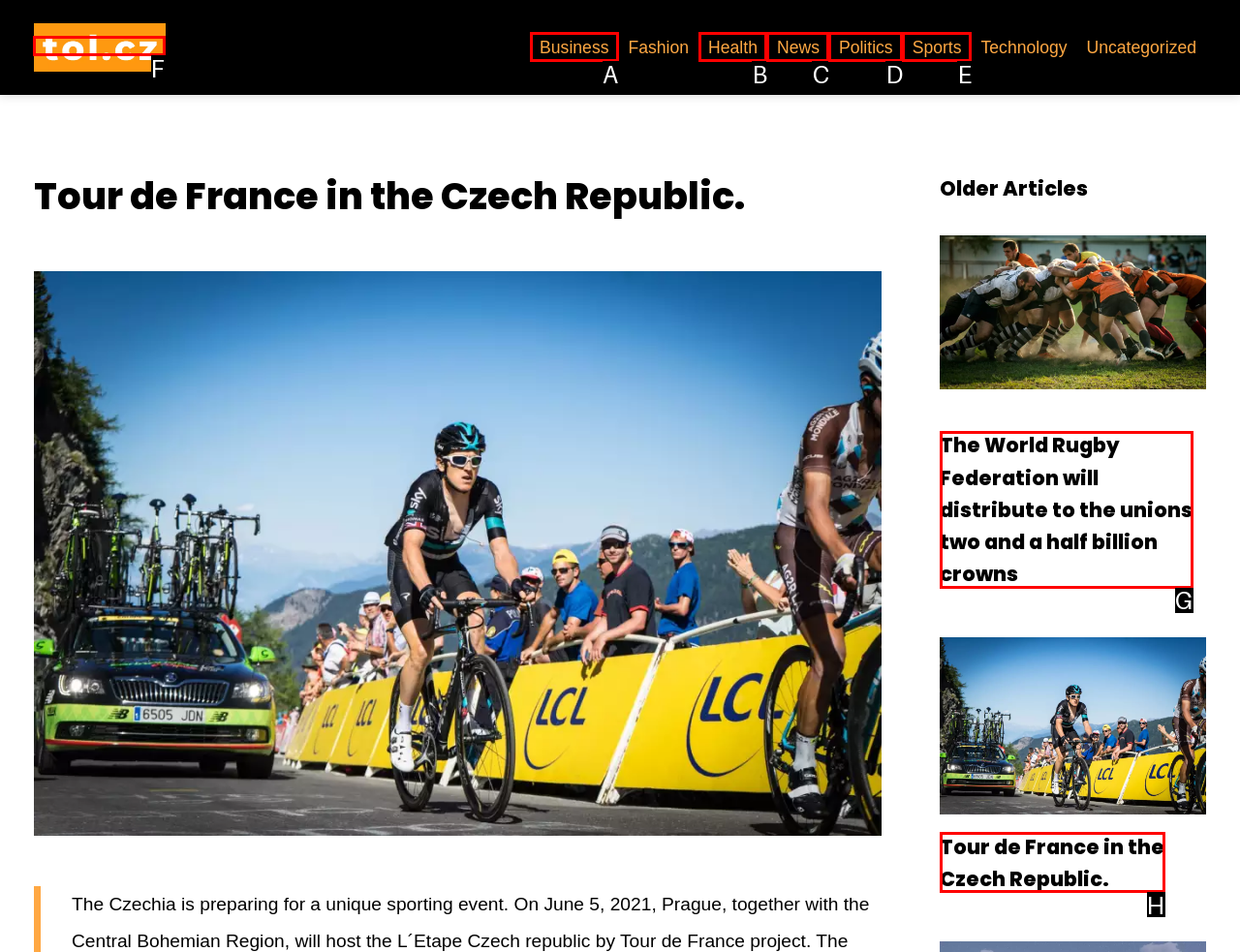Which lettered option should I select to achieve the task: visit tol.cz according to the highlighted elements in the screenshot?

F